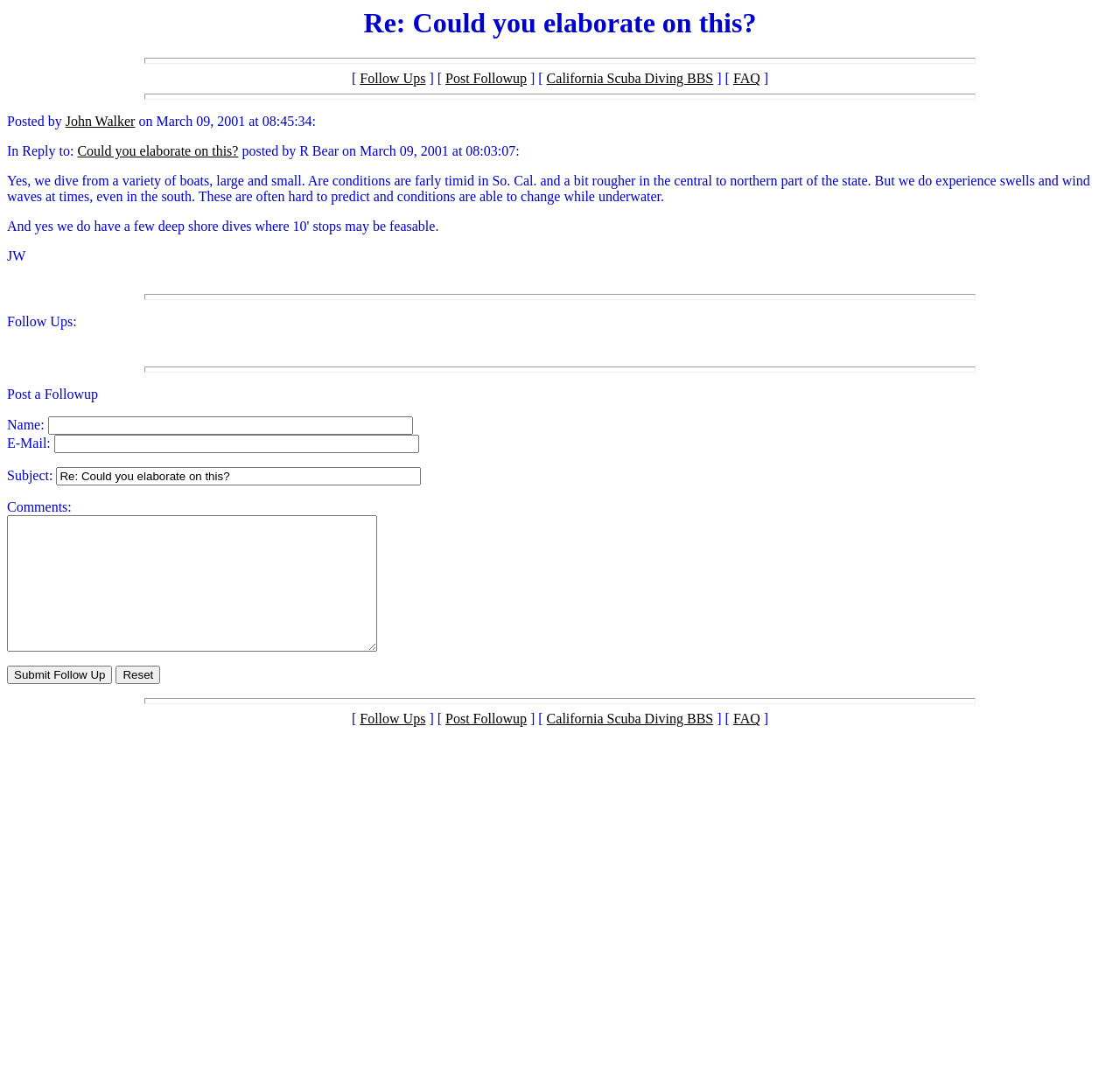What is the name of the BBS being discussed?
Provide a short answer using one word or a brief phrase based on the image.

California Scuba Diving BBS